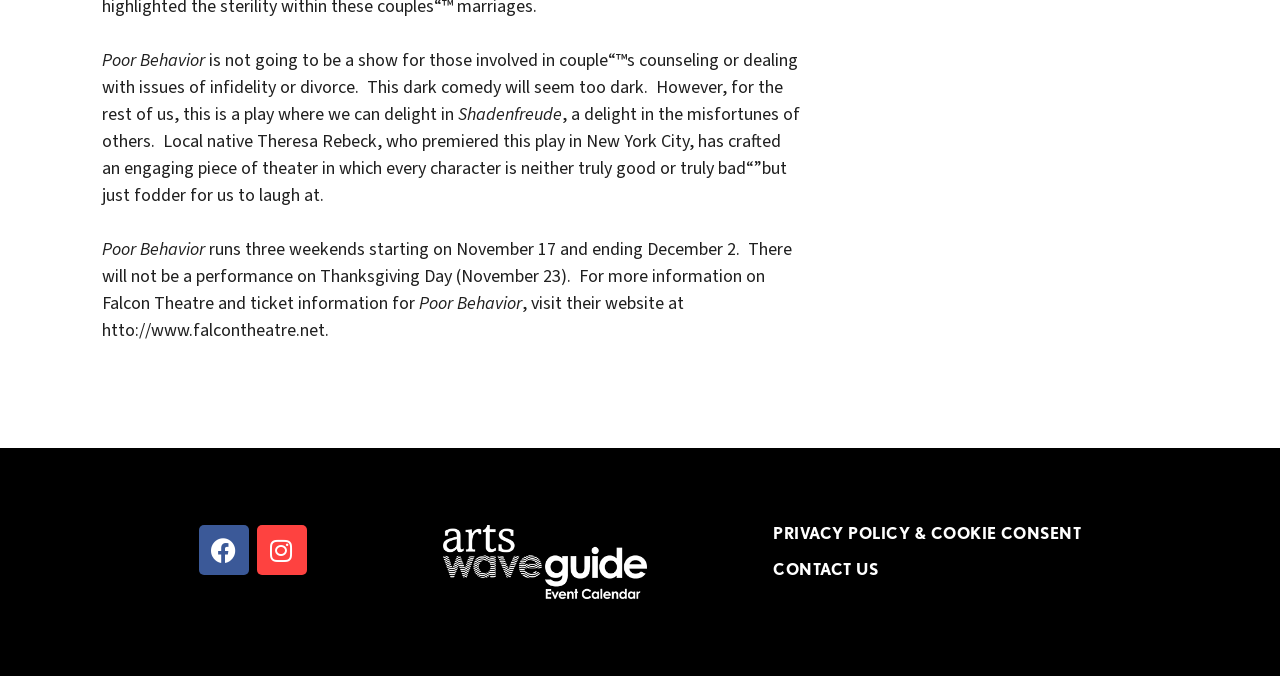Extract the bounding box of the UI element described as: "infrared dome weight loss treatment".

None